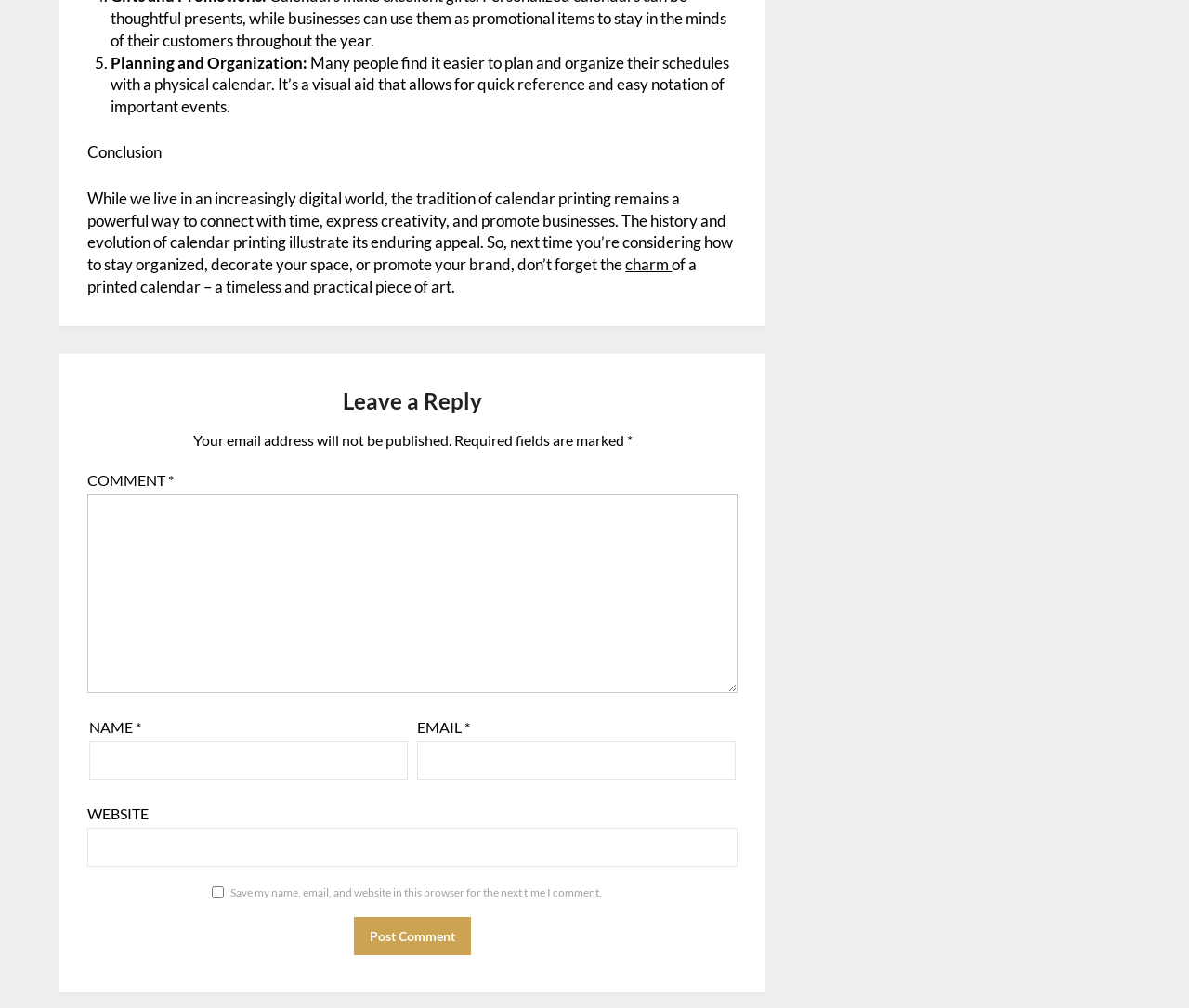Identify the bounding box coordinates for the UI element described as follows: charm. Use the format (top-left x, top-left y, bottom-right x, bottom-right y) and ensure all values are floating point numbers between 0 and 1.

[0.526, 0.253, 0.565, 0.272]